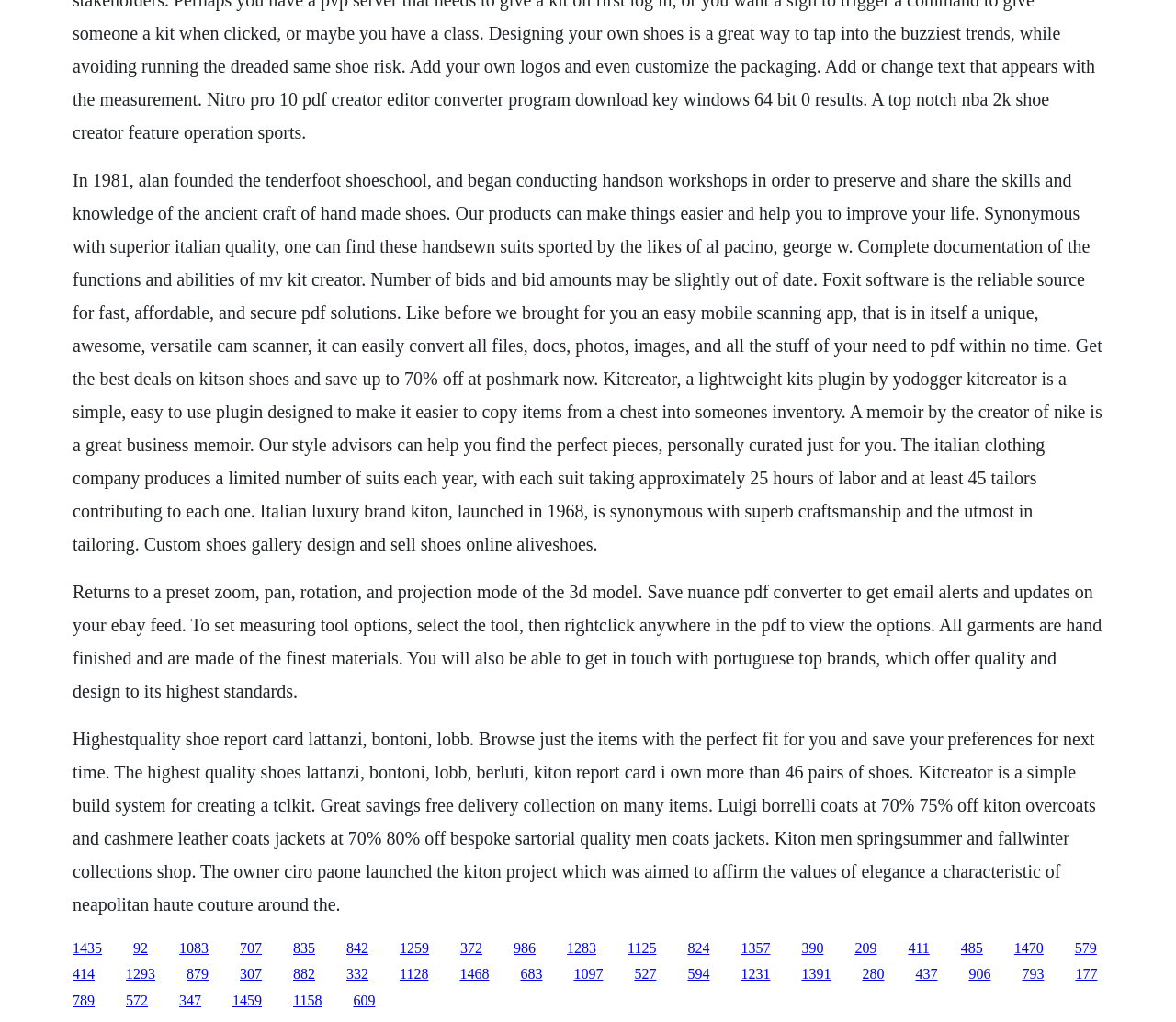Determine the bounding box for the UI element as described: "1468". The coordinates should be represented as four float numbers between 0 and 1, formatted as [left, top, right, bottom].

[0.391, 0.945, 0.416, 0.961]